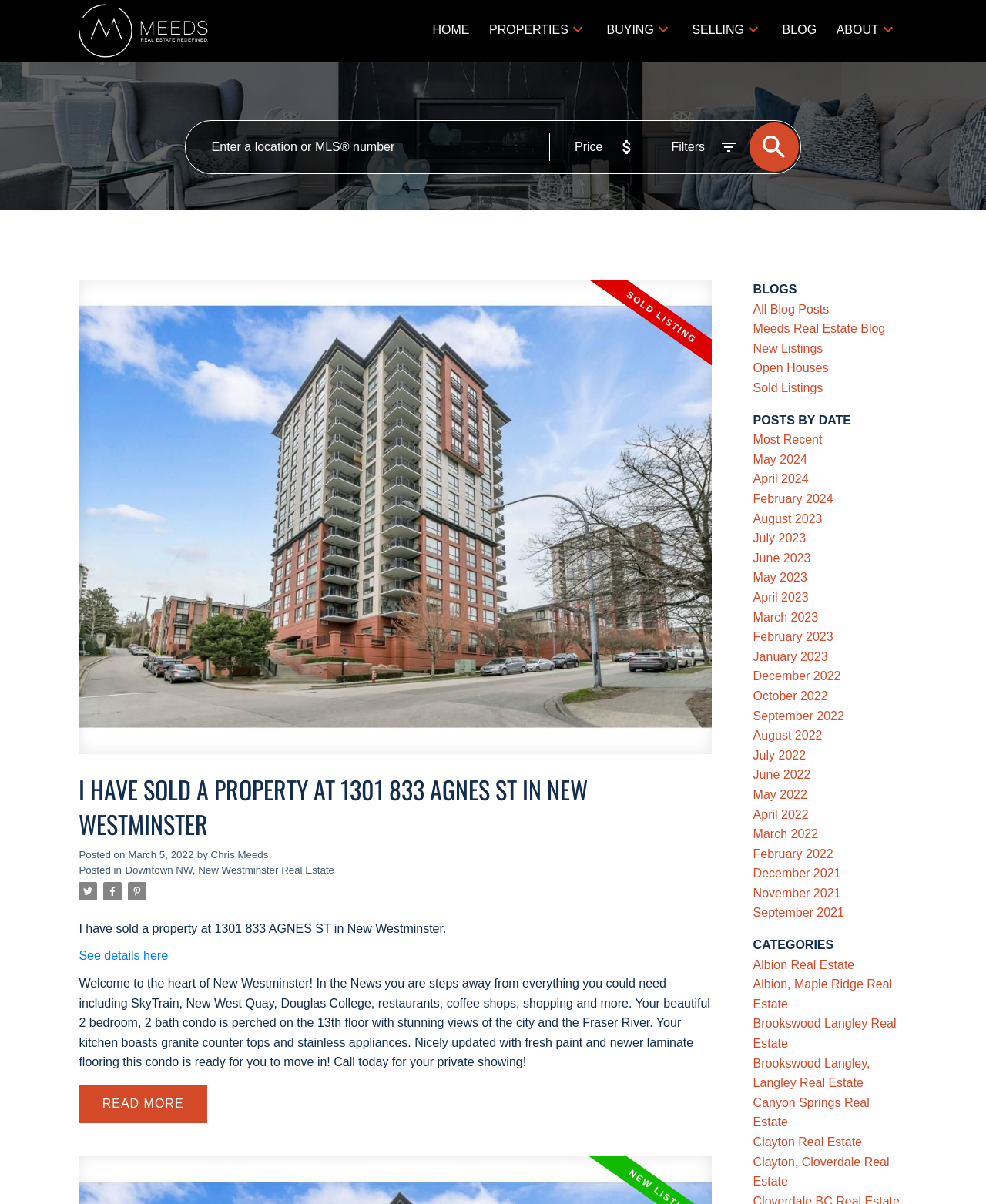Determine the bounding box coordinates of the section I need to click to execute the following instruction: "View all blog posts". Provide the coordinates as four float numbers between 0 and 1, i.e., [left, top, right, bottom].

[0.764, 0.251, 0.841, 0.262]